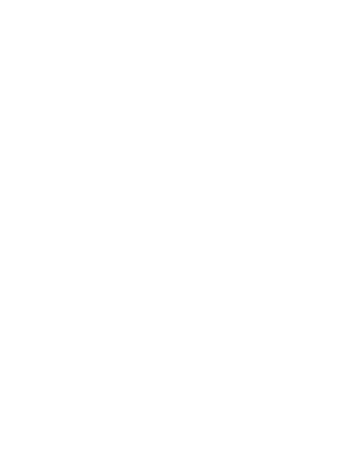Answer the question using only one word or a concise phrase: What is the duration of the 'Lost + Found' exhibition?

September 1 to September 2, 2016